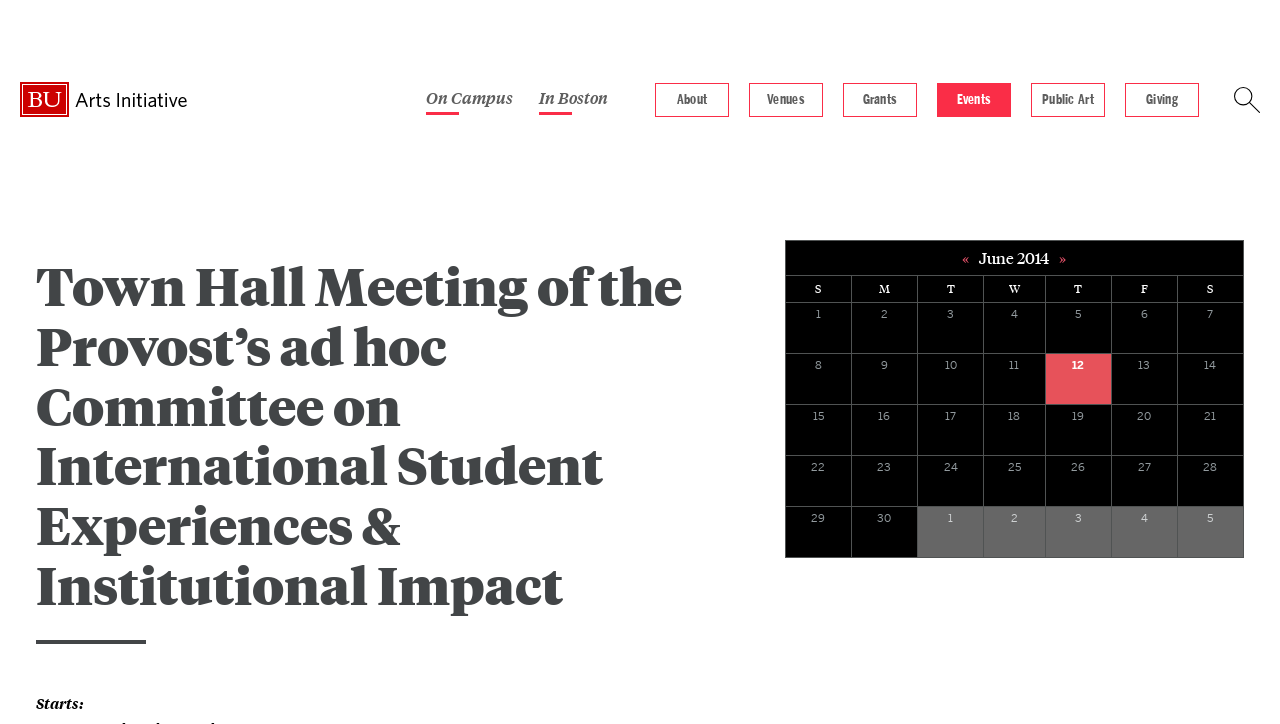What is the purpose of the search box?
Based on the visual content, answer with a single word or a brief phrase.

Search events